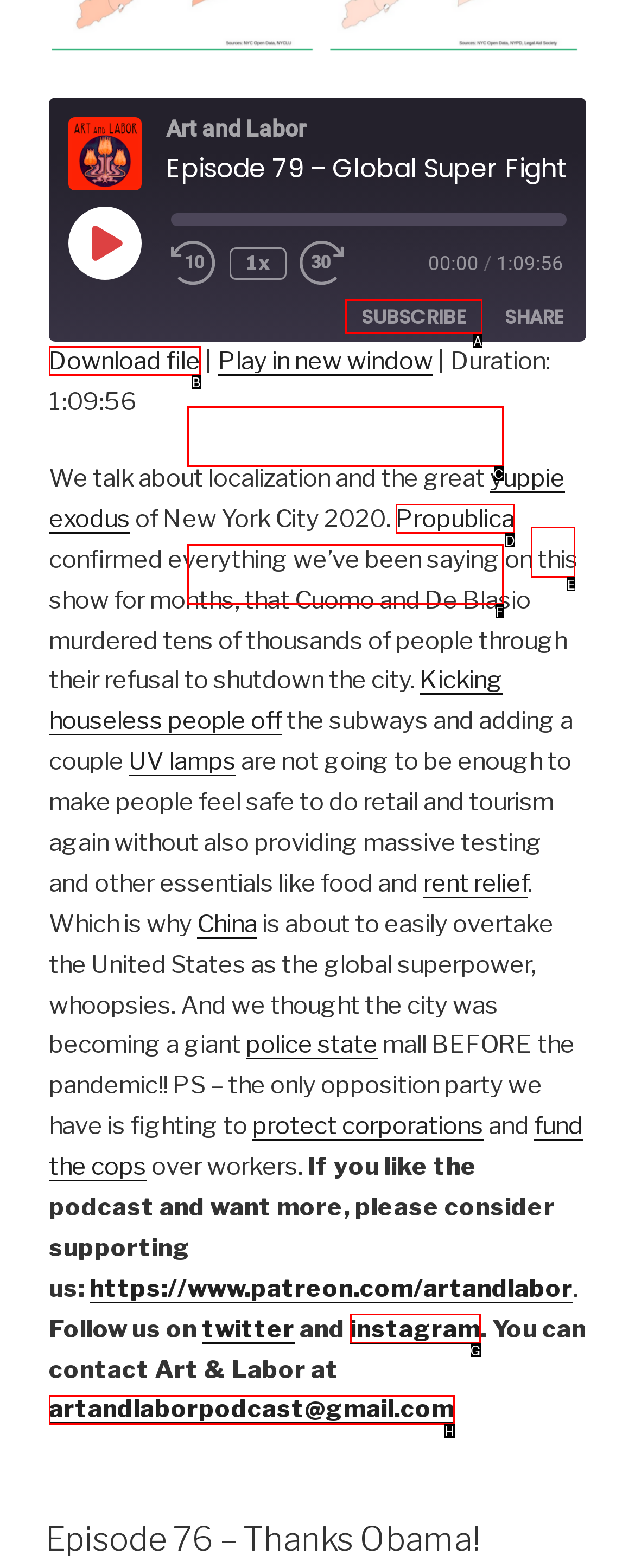Determine the appropriate lettered choice for the task: Subscribe to the podcast. Reply with the correct letter.

A